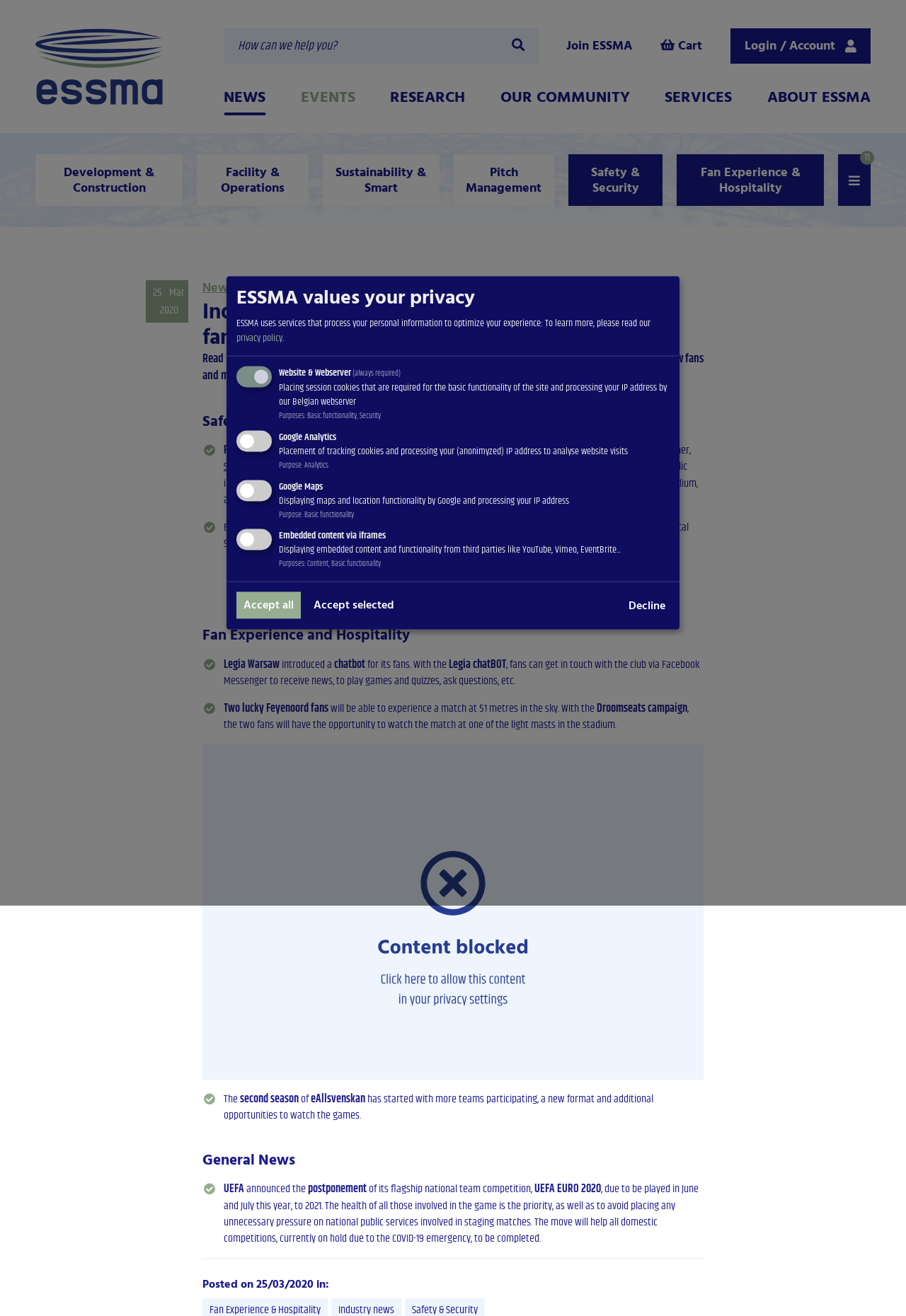Using the information shown in the image, answer the question with as much detail as possible: What is the name of the competition that has been postponed by UEFA due to the COVID-19 emergency?

The answer can be found in the section 'General News' where it is mentioned that 'UEFA announced the postponement of its flagship national team competition, UEFA EURO 2020, due to be played in June and July this year, to 2021.'